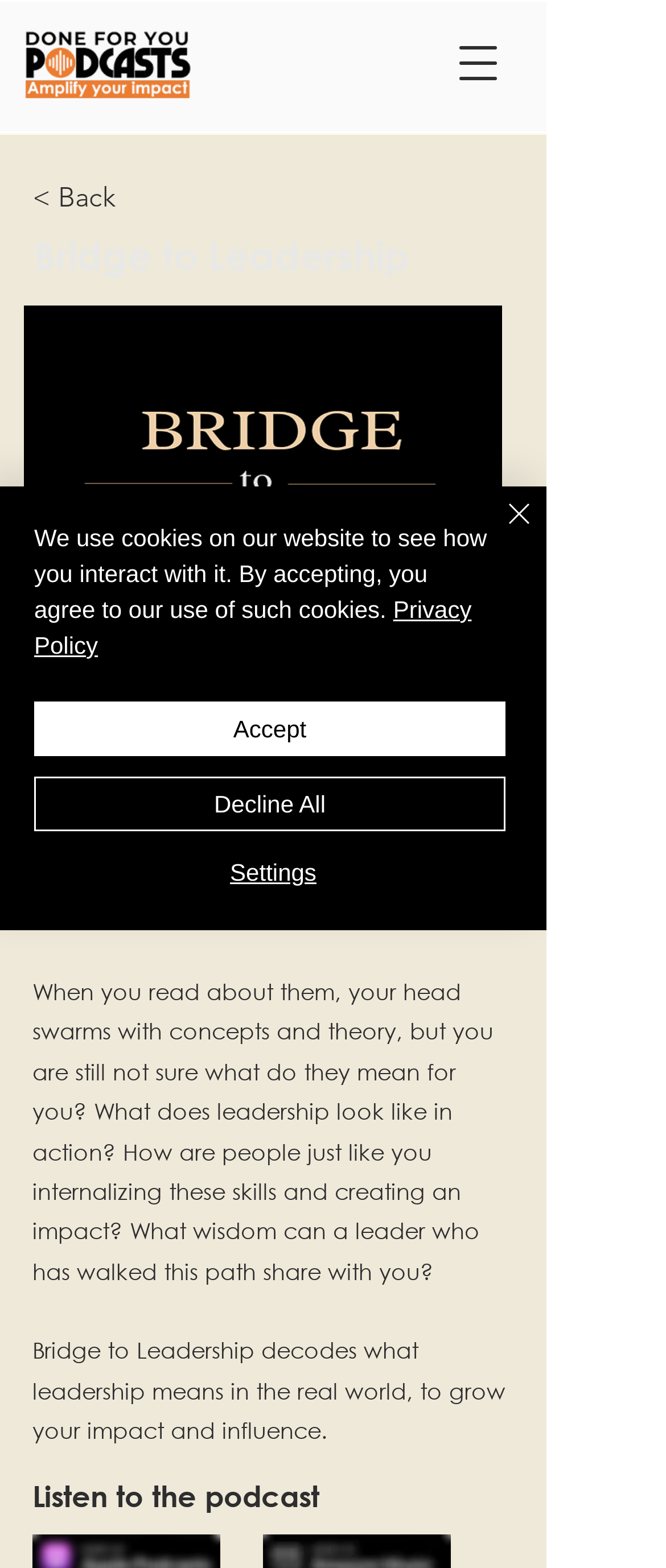Predict the bounding box of the UI element based on the description: "aria-label="Open navigation menu"". The coordinates should be four float numbers between 0 and 1, formatted as [left, top, right, bottom].

[0.654, 0.013, 0.782, 0.067]